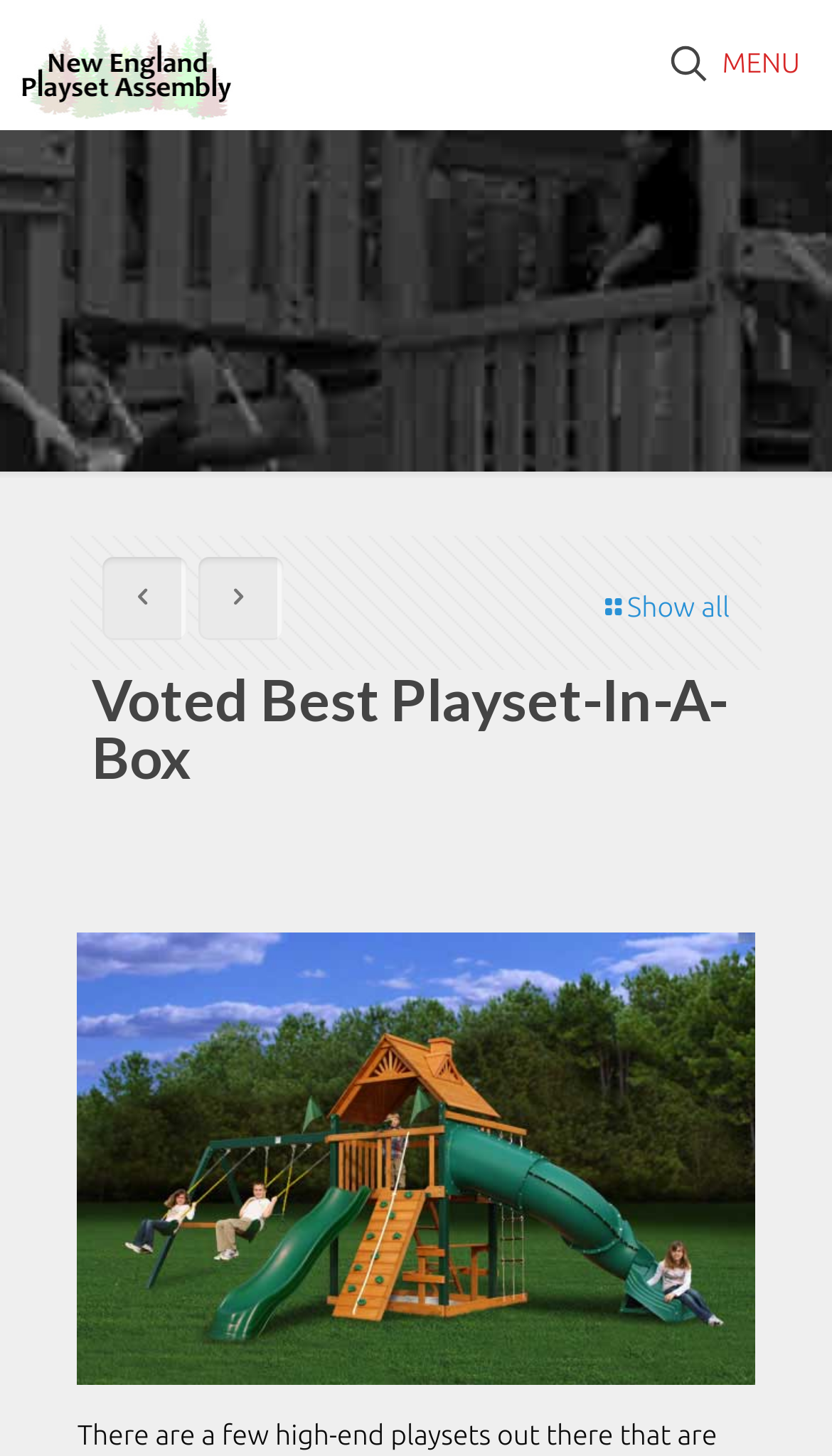Answer with a single word or phrase: 
What is the purpose of the 'MENU' link?

Mobile menu